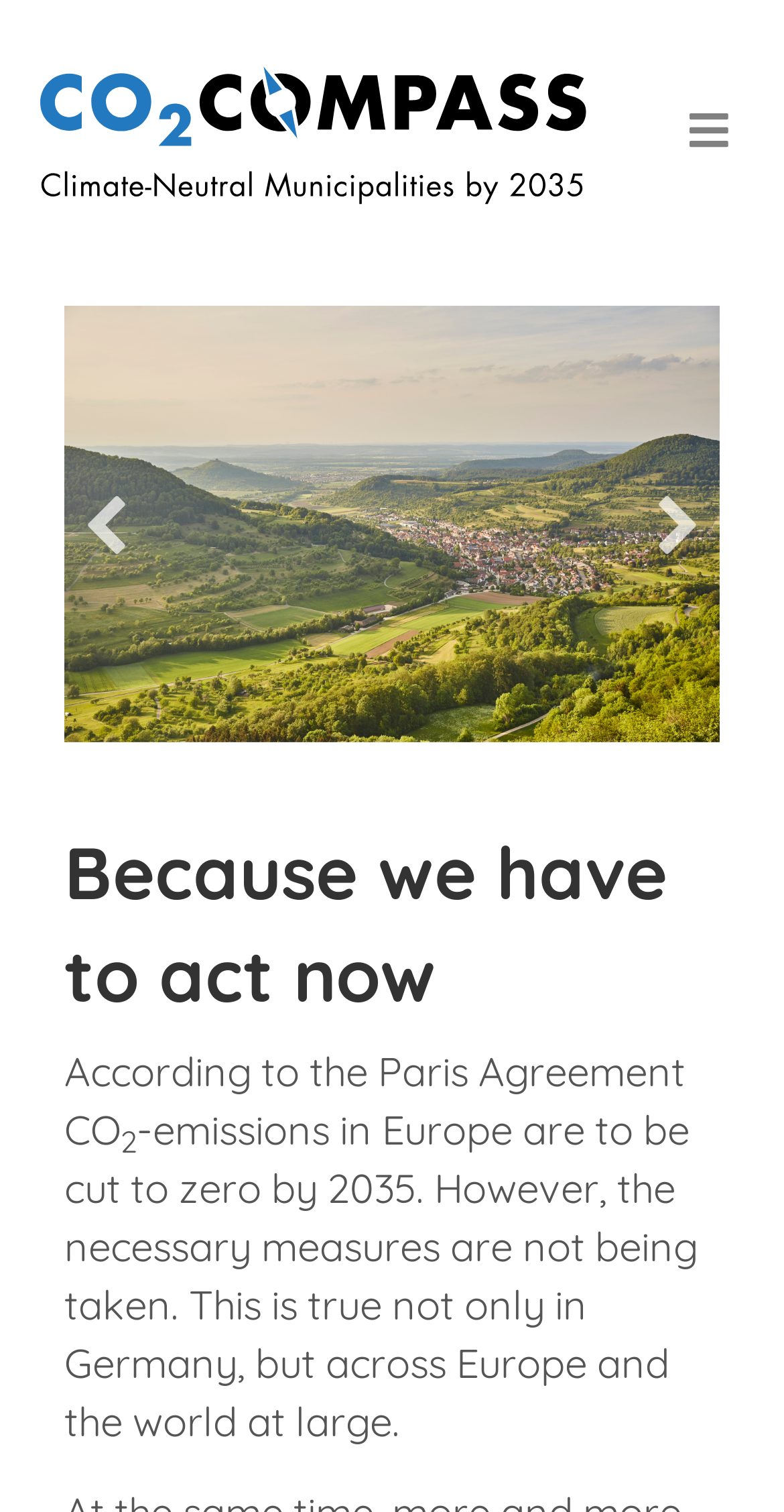What is the name of the program?
Give a thorough and detailed response to the question.

The name of the program can be found in the top-left corner of the webpage, where it says 'Climate-neutral municipalities by 2035 - Welcome to CO2COMPASS'. The link 'CO2COMPASS' is also present next to the program's logo.